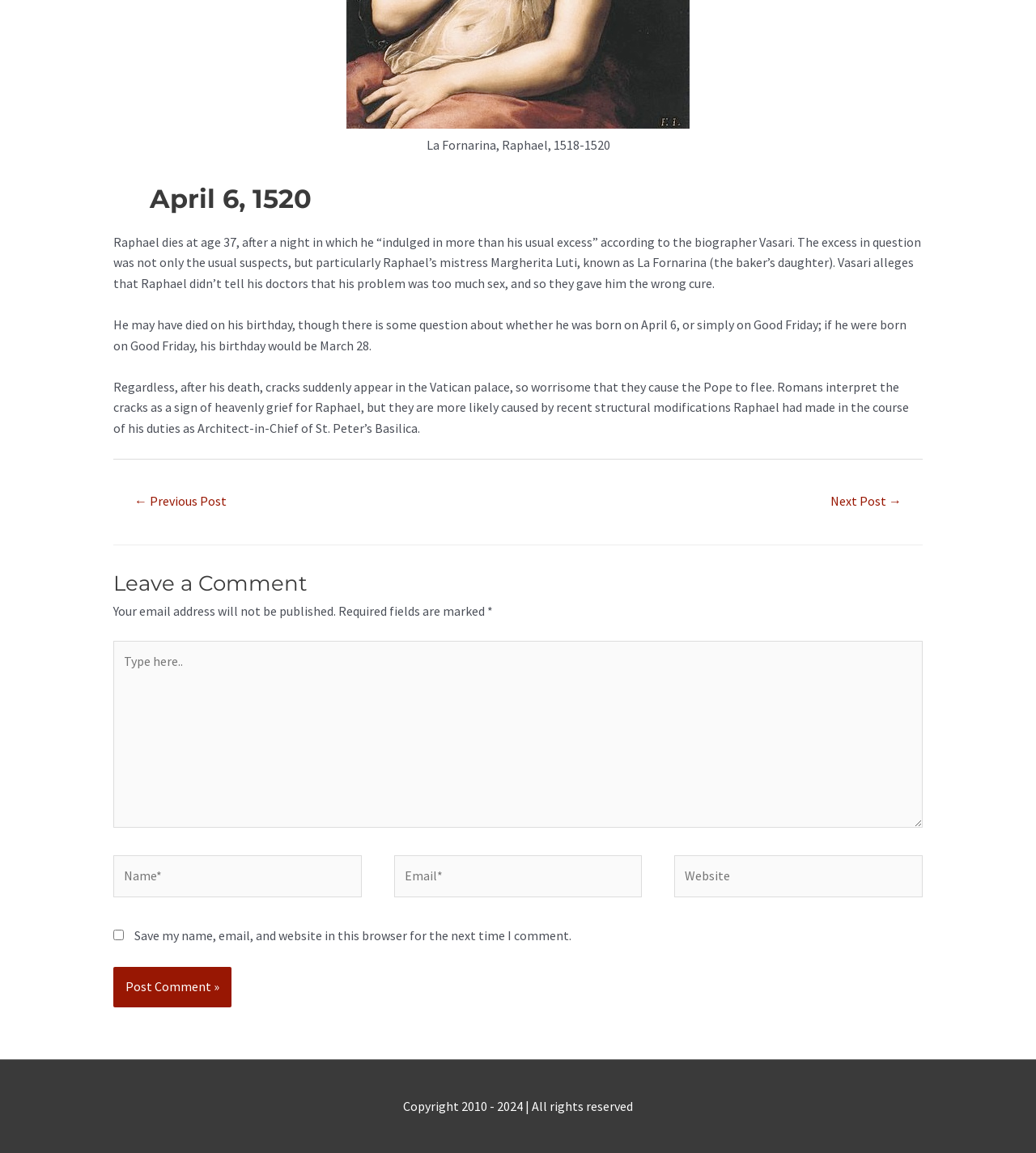Can you find the bounding box coordinates for the element to click on to achieve the instruction: "Click the 'Post Comment »' button"?

[0.109, 0.839, 0.223, 0.874]